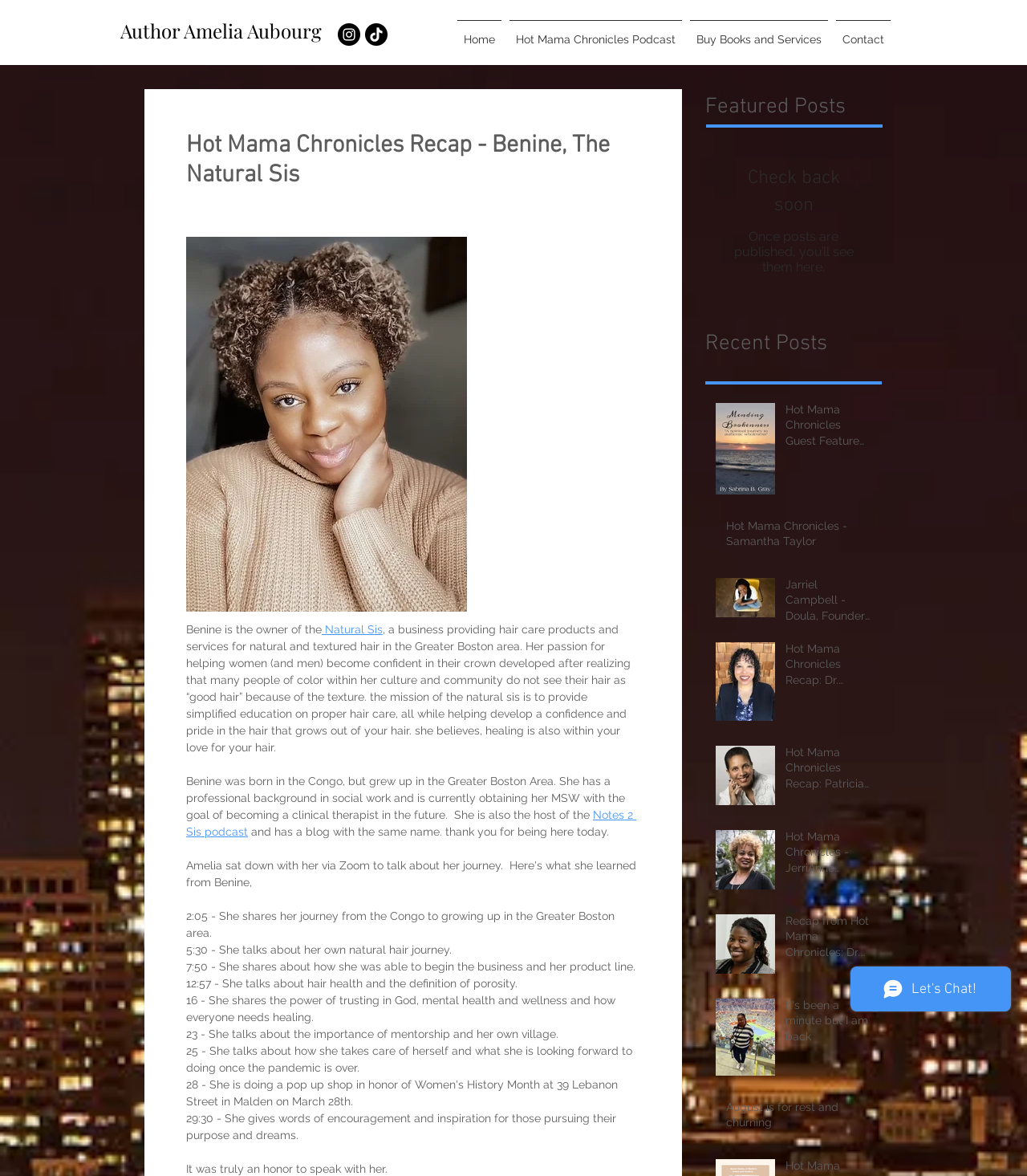Elaborate on the webpage's design and content in a detailed caption.

This webpage is about Benine, the owner of The Natural Sis, a business providing hair care products and services for natural and textured hair in the Greater Boston area. At the top of the page, there is a navigation bar with links to "Home", "Hot Mama Chronicles Podcast", "Buy Books and Services", and "Contact". Below the navigation bar, there is a social bar with links to Instagram and TikTok, each accompanied by an image.

The main content of the page is a recap of an episode of the Hot Mama Chronicles podcast, featuring Benine. The episode is summarized in a series of paragraphs, with timestamps indicating when specific topics are discussed. The topics include Benine's journey from the Congo to growing up in the Greater Boston area, her natural hair journey, and her business.

To the right of the main content, there is a section titled "Featured Posts" with a message indicating that there are no posts to display yet. Below this section, there is a section titled "Recent Posts" with a list of five recent podcast episodes, each with an image and a link to the episode.

At the bottom of the page, there is an iframe with a Wix Chat widget.